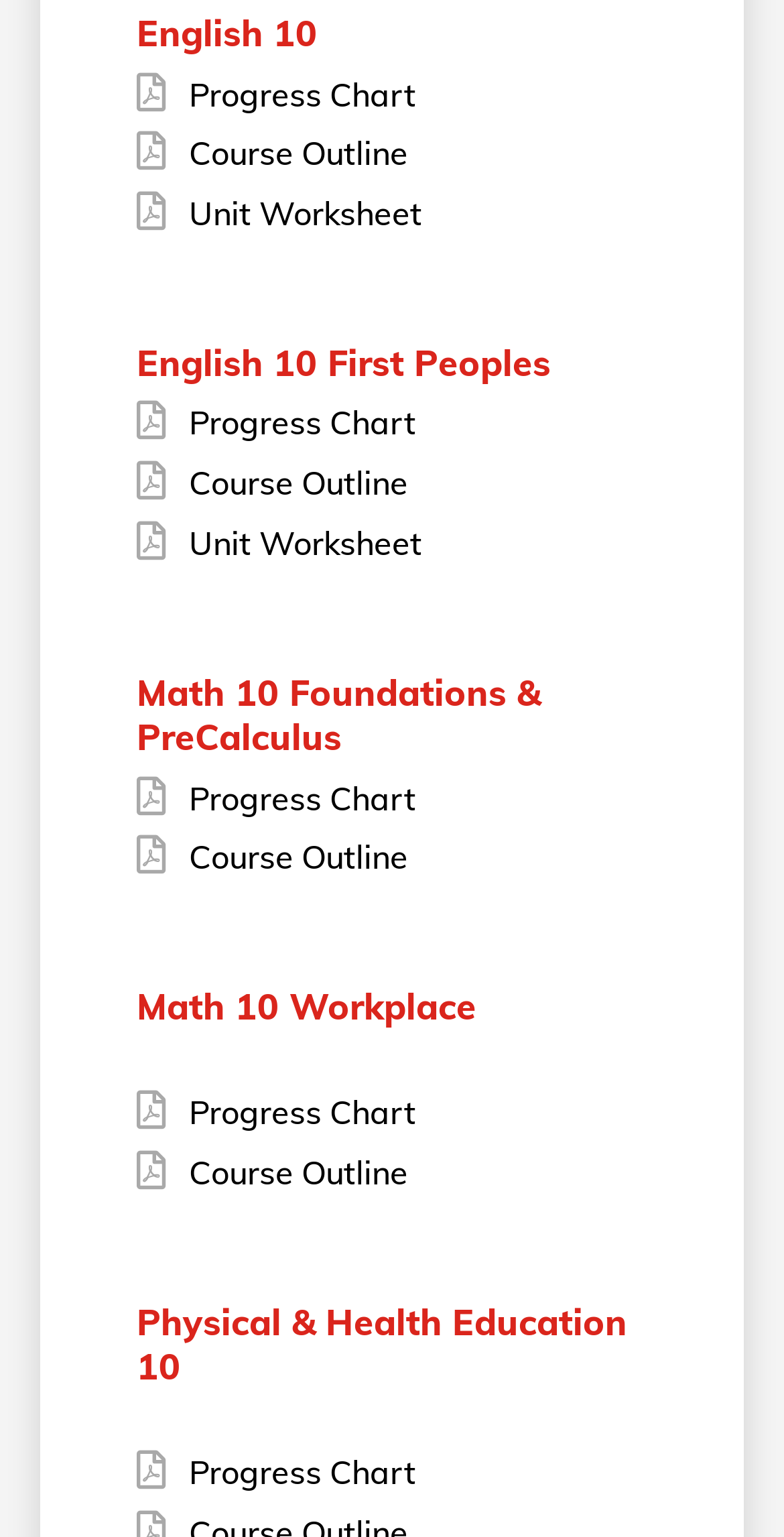Respond with a single word or phrase:
What is the last course listed?

Physical & Health Education 10